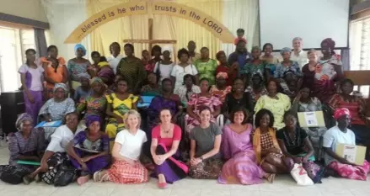Illustrate the image with a detailed and descriptive caption.

In this vibrant and heartfelt image, a diverse group of women gathers in a warm and welcoming setting, showcasing a powerful sense of community and shared purpose. They are seated and standing together, radiating joy and unity as they partake in a training session organized by Women in the Window International. The backdrop features a beautifully crafted wooden cross and a sign that reads, "blessed is he who trusts in the LORD," encapsulating the spiritual essence of the event.

The women, adorned in colorful traditional attire, reflect the cultural richness of West Africa. Some participants are holding notebooks or materials, indicating their engagement in learning and empowerment. The atmosphere is one of enthusiasm and hope, symbolizing their collective desire to deepen their understanding and connection with God’s love. This gathering is not only a training session but also a profound moment of fellowship where each woman is empowered to share Christ's love within their communities. The image embodies the mission of enhancing capacity and promoting spiritual growth among women in the region.